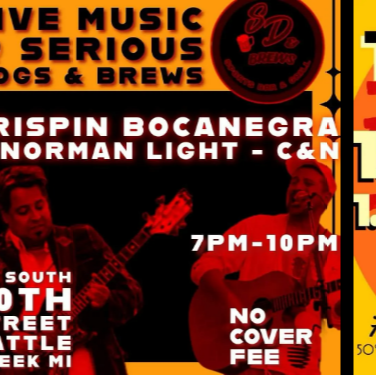Break down the image and provide a full description, noting any significant aspects.

Experience an exciting night of live music at 3D Brews, where Crispin Bocanegra and Norman Light will be taking the stage. This lively event promises an unforgettable atmosphere with serious dogs and brews. Join us on Thursday from 7 PM to 10 PM, with no cover charge. The vibrant graphic highlights the event with images of the performing artists, creating an inviting ambiance for all music lovers and foodies alike. Whether you're seeking a casual evening with friends or a night of entertainment, 3D Brews is the perfect spot to enjoy great tunes and delicious offerings!